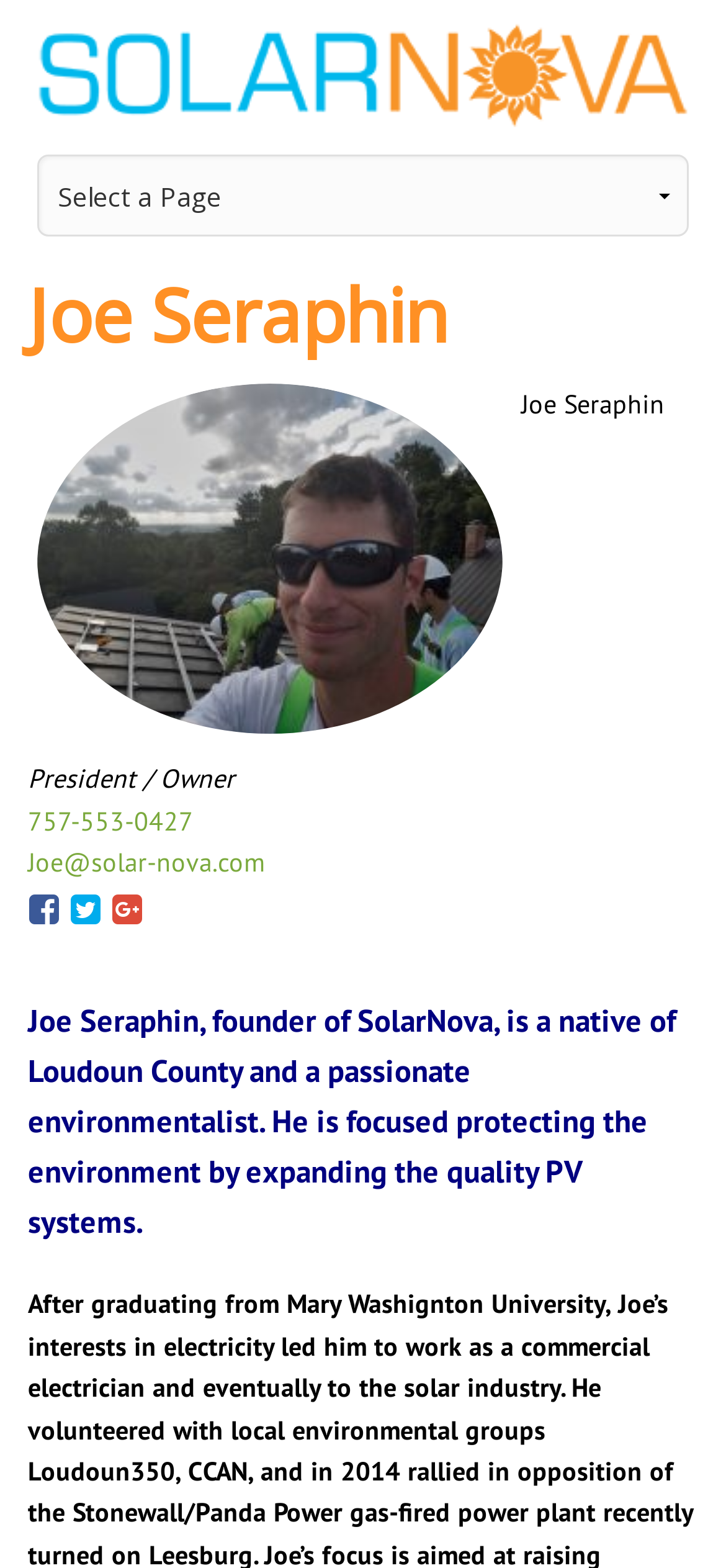Provide the bounding box coordinates, formatted as (top-left x, top-left y, bottom-right x, bottom-right y), with all values being floating point numbers between 0 and 1. Identify the bounding box of the UI element that matches the description: 757-553-0427

[0.038, 0.513, 0.267, 0.534]